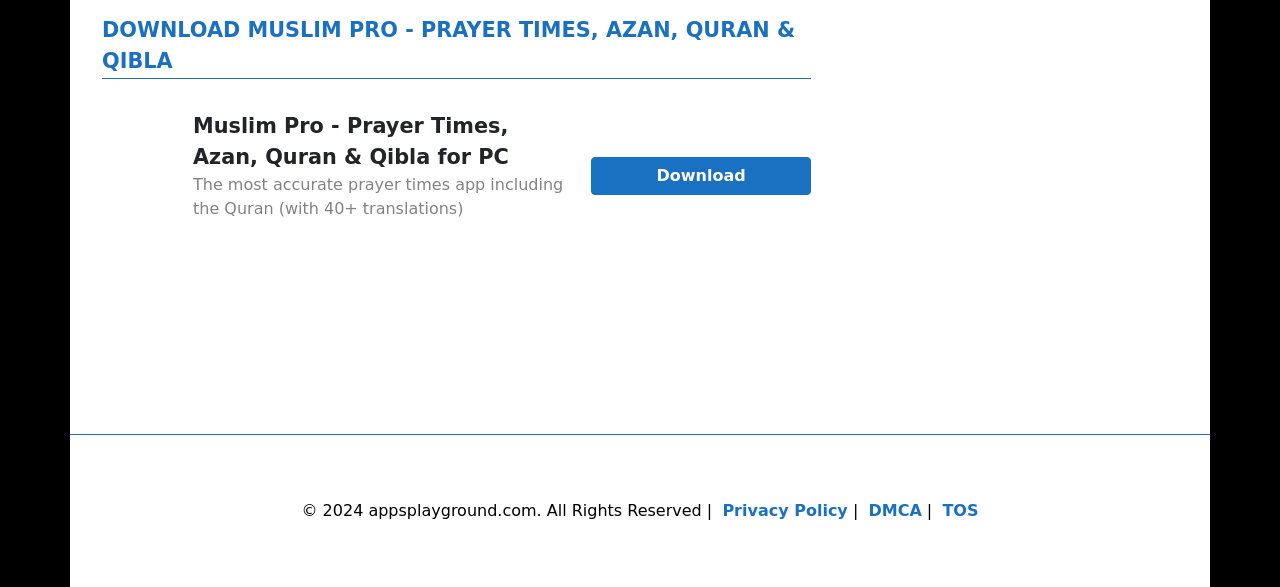Using floating point numbers between 0 and 1, provide the bounding box coordinates in the format (top-left x, top-left y, bottom-right x, bottom-right y). Locate the UI element described here: Privacy Policy

[0.564, 0.854, 0.662, 0.886]